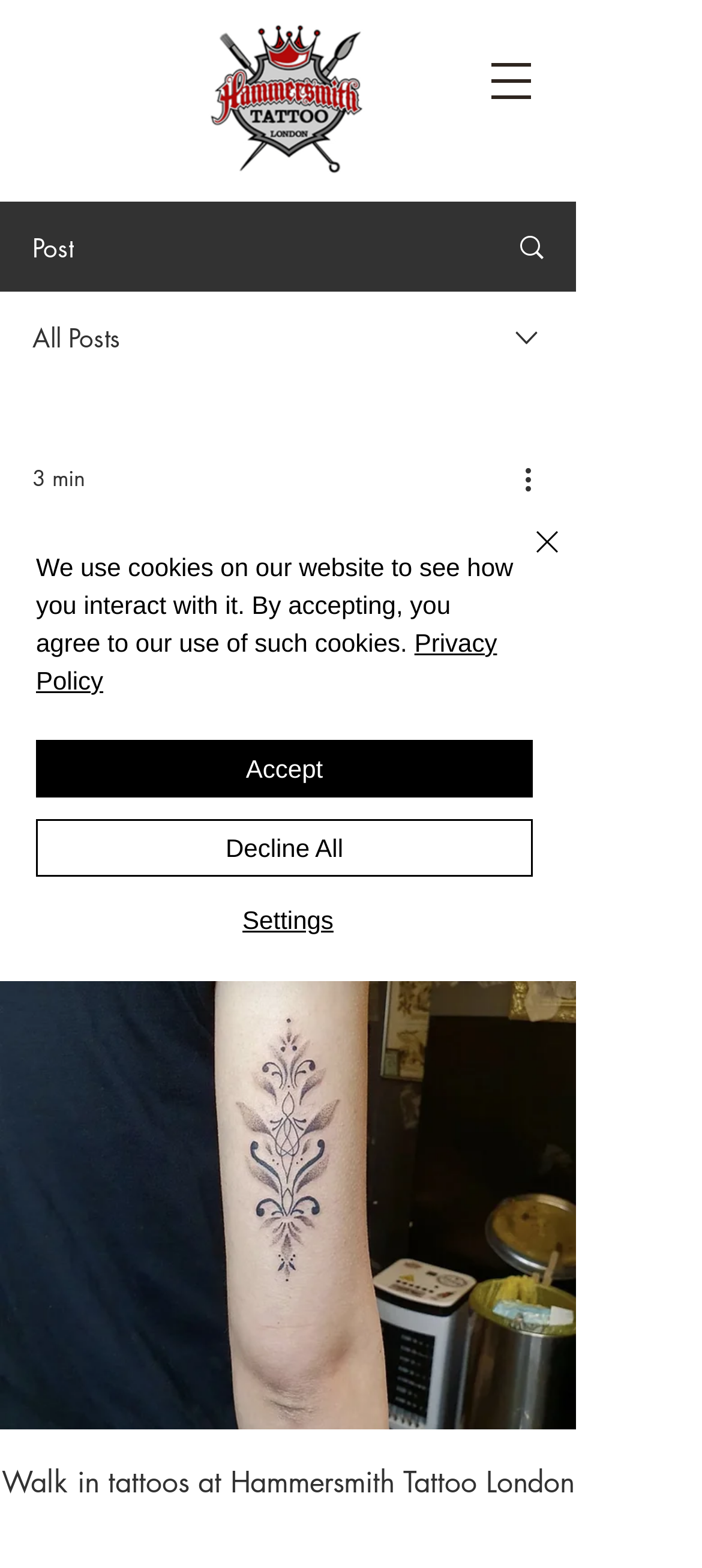Locate the bounding box coordinates of the clickable area needed to fulfill the instruction: "Open navigation menu".

[0.664, 0.023, 0.792, 0.08]